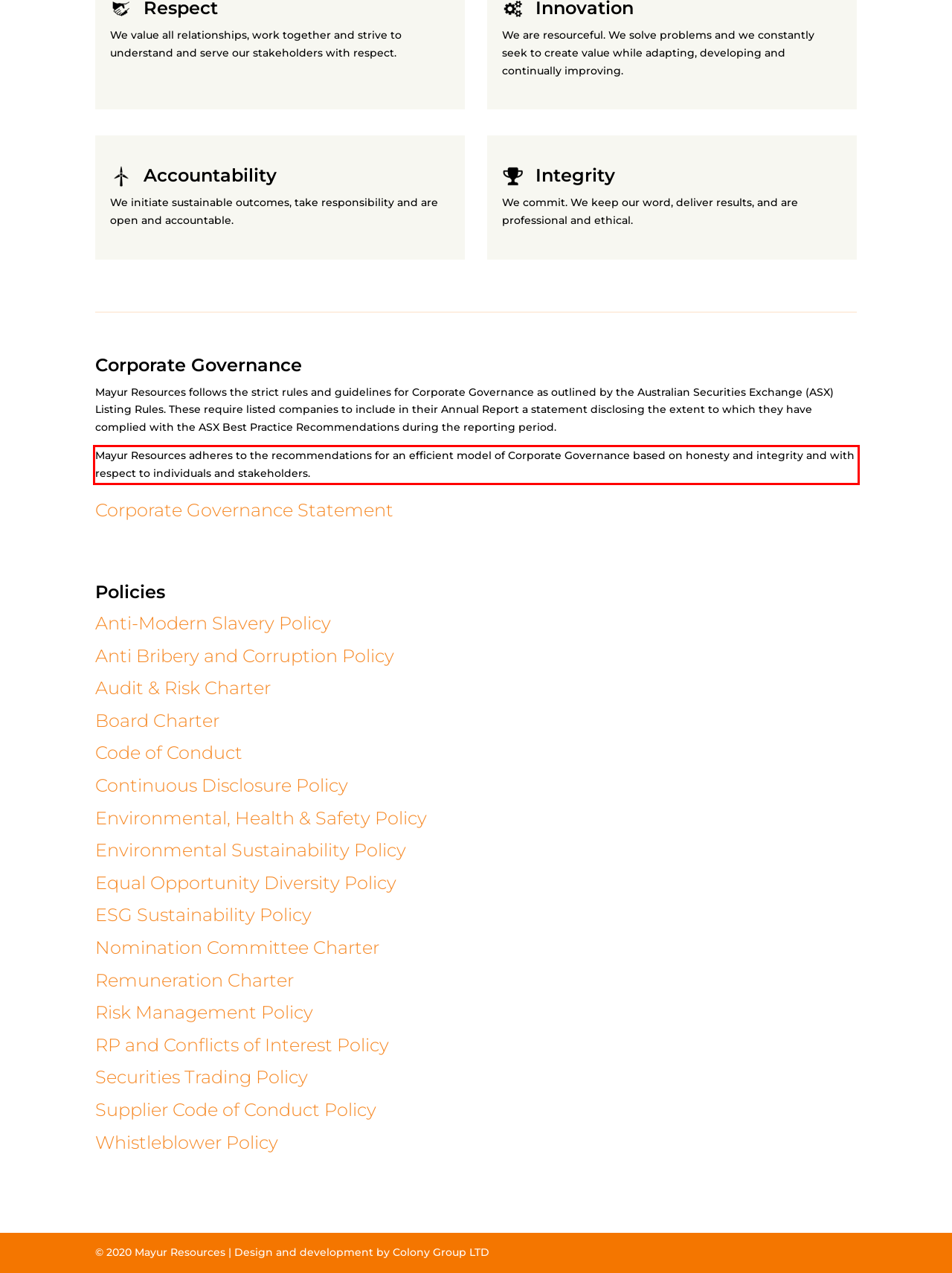By examining the provided screenshot of a webpage, recognize the text within the red bounding box and generate its text content.

Mayur Resources adheres to the recommendations for an efficient model of Corporate Governance based on honesty and integrity and with respect to individuals and stakeholders.